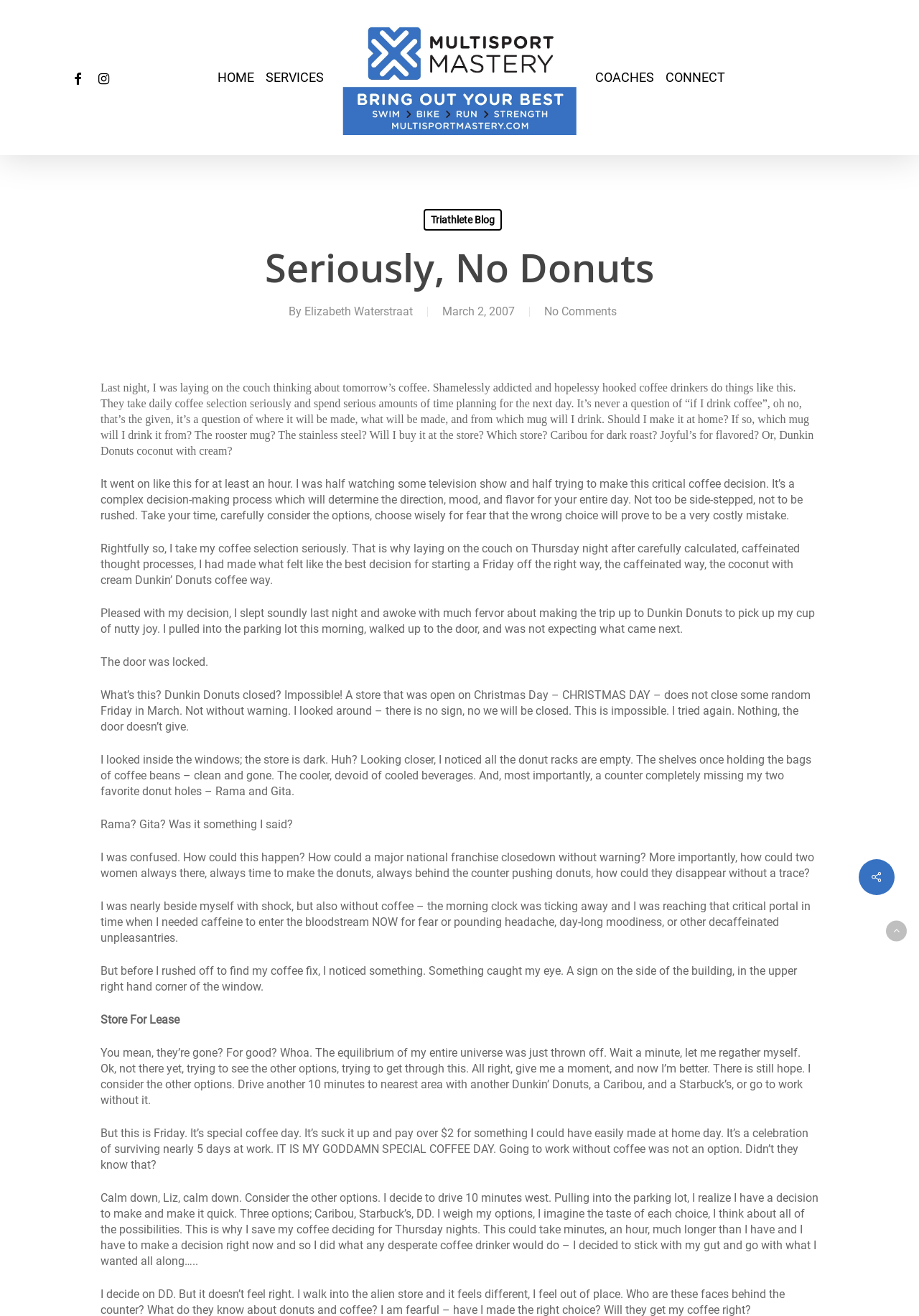Please find the top heading of the webpage and generate its text.

Seriously, No Donuts